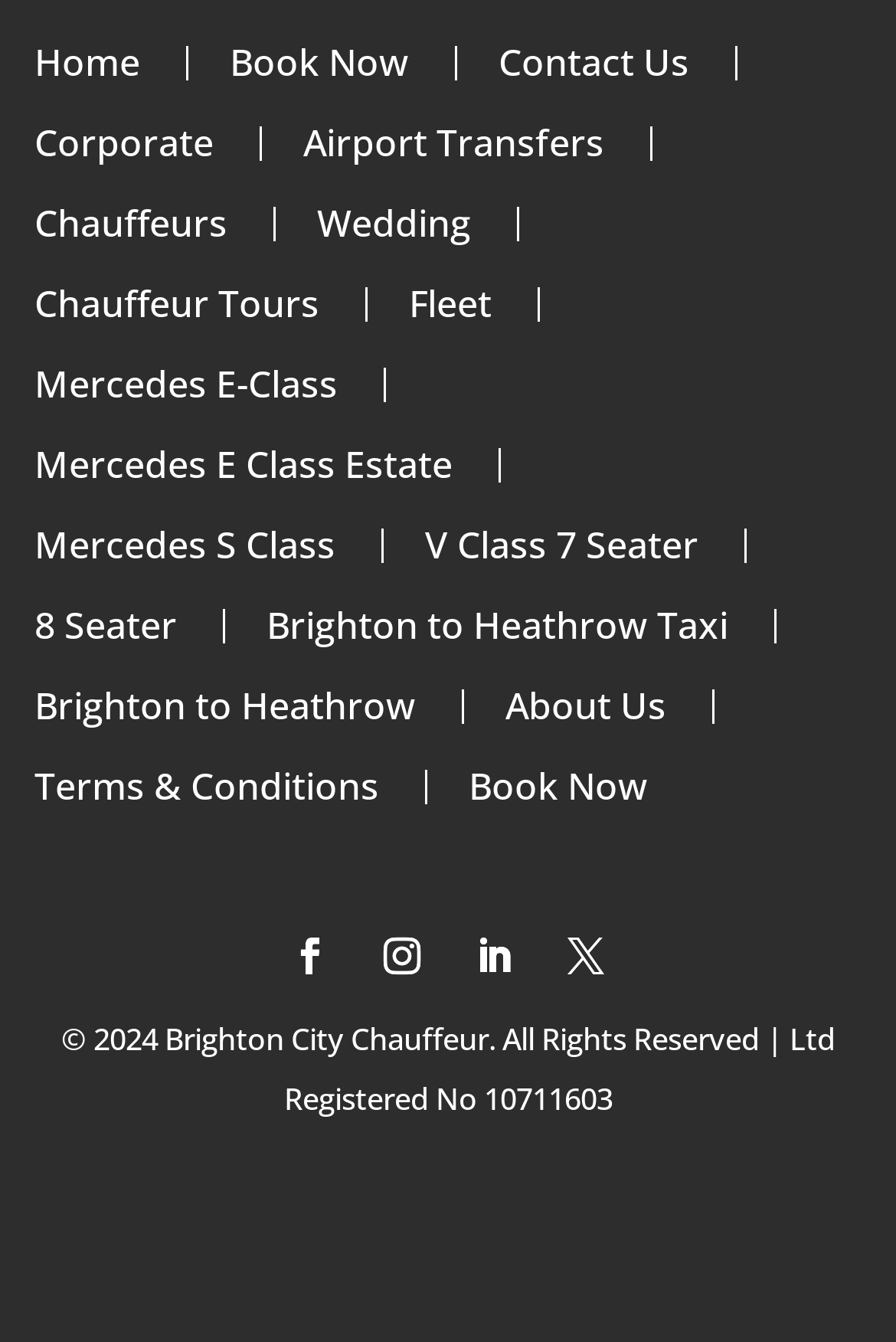Respond to the question below with a single word or phrase: How many Mercedes models are listed?

3